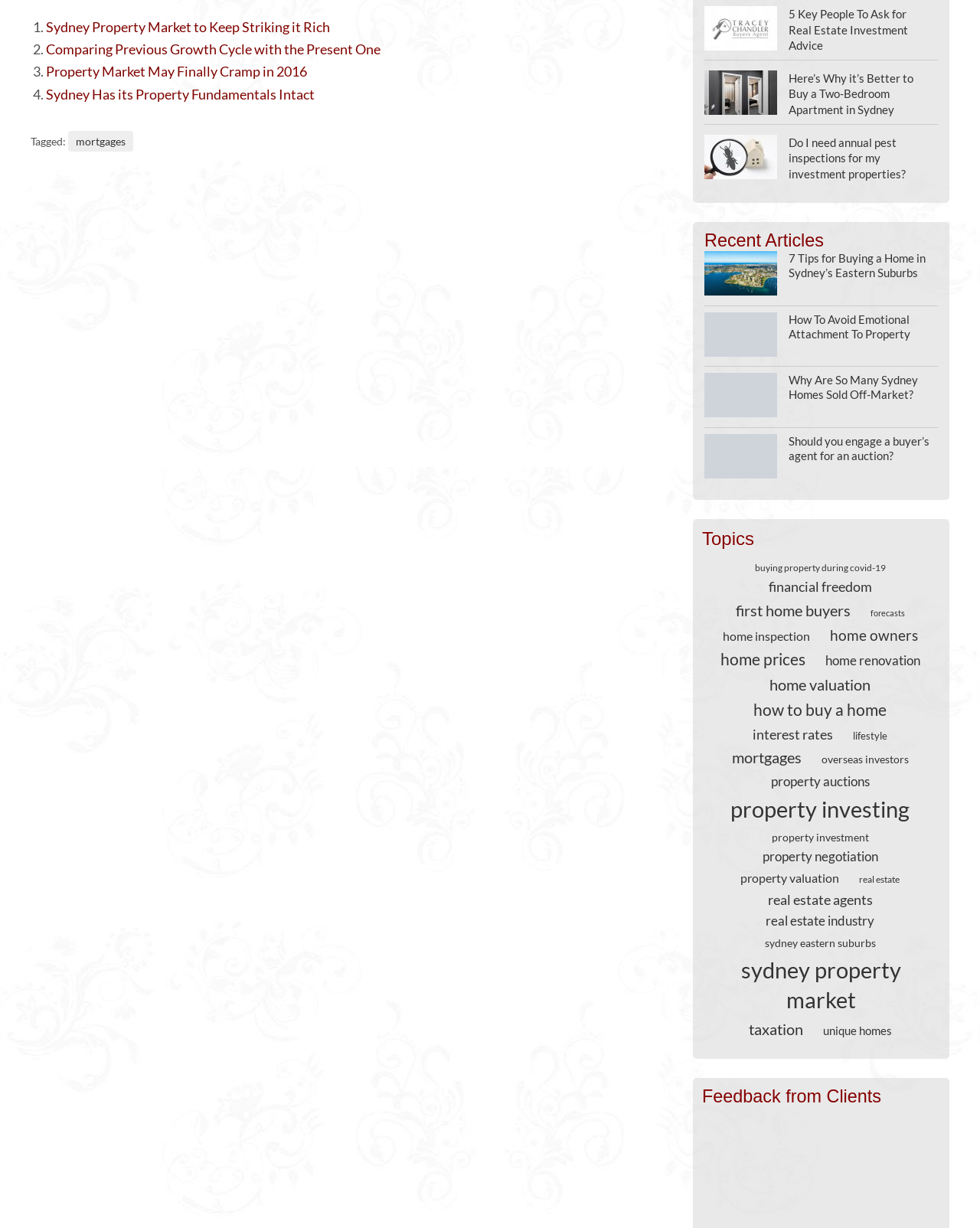Give a succinct answer to this question in a single word or phrase: 
How many images are there on the webpage?

7